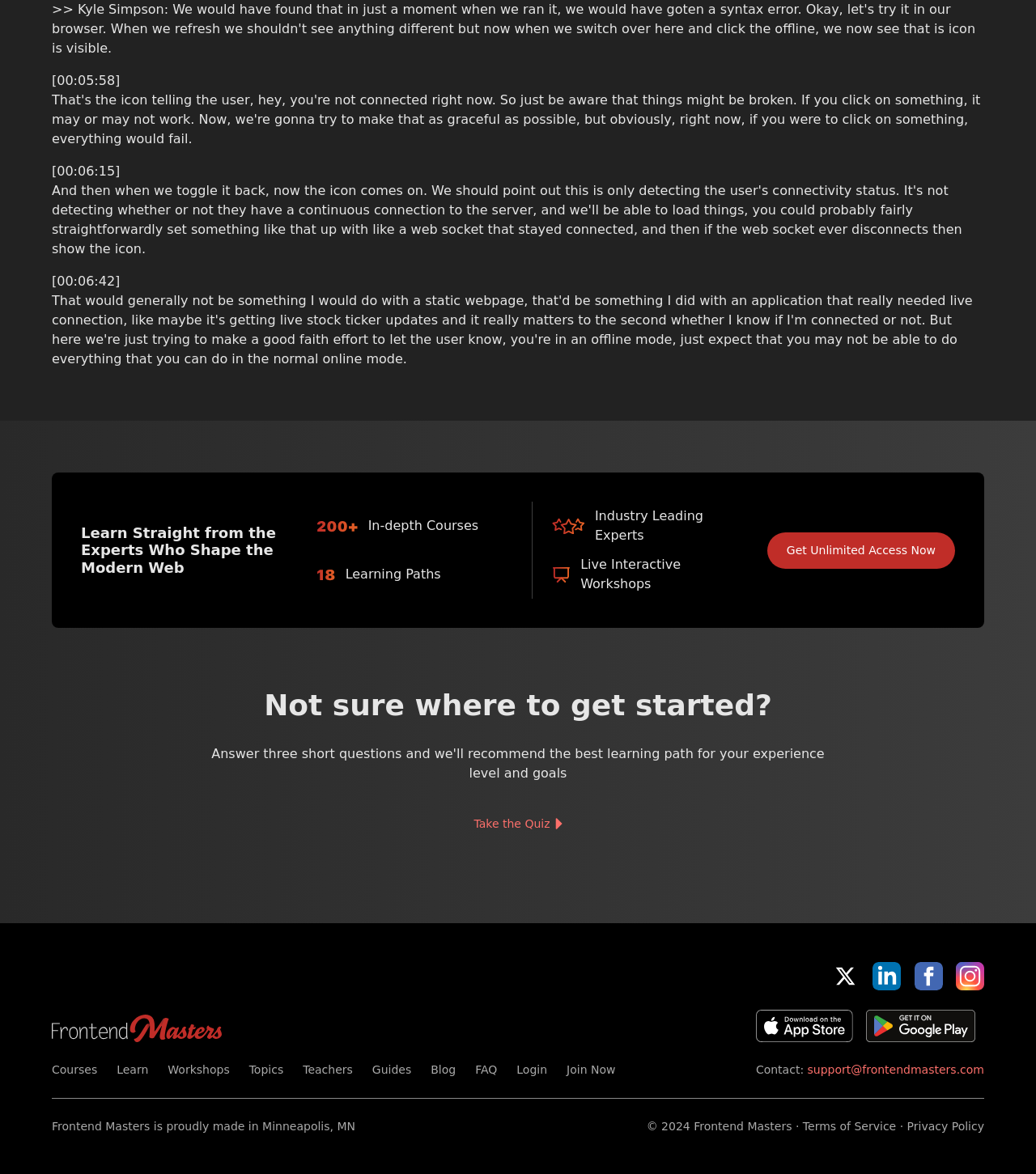What is the purpose of the 'Take the Quiz' button?
Refer to the screenshot and deliver a thorough answer to the question presented.

The 'Take the Quiz' button is likely intended to guide users who are unsure where to get started, as it is placed below the heading 'Not sure where to get started?'.